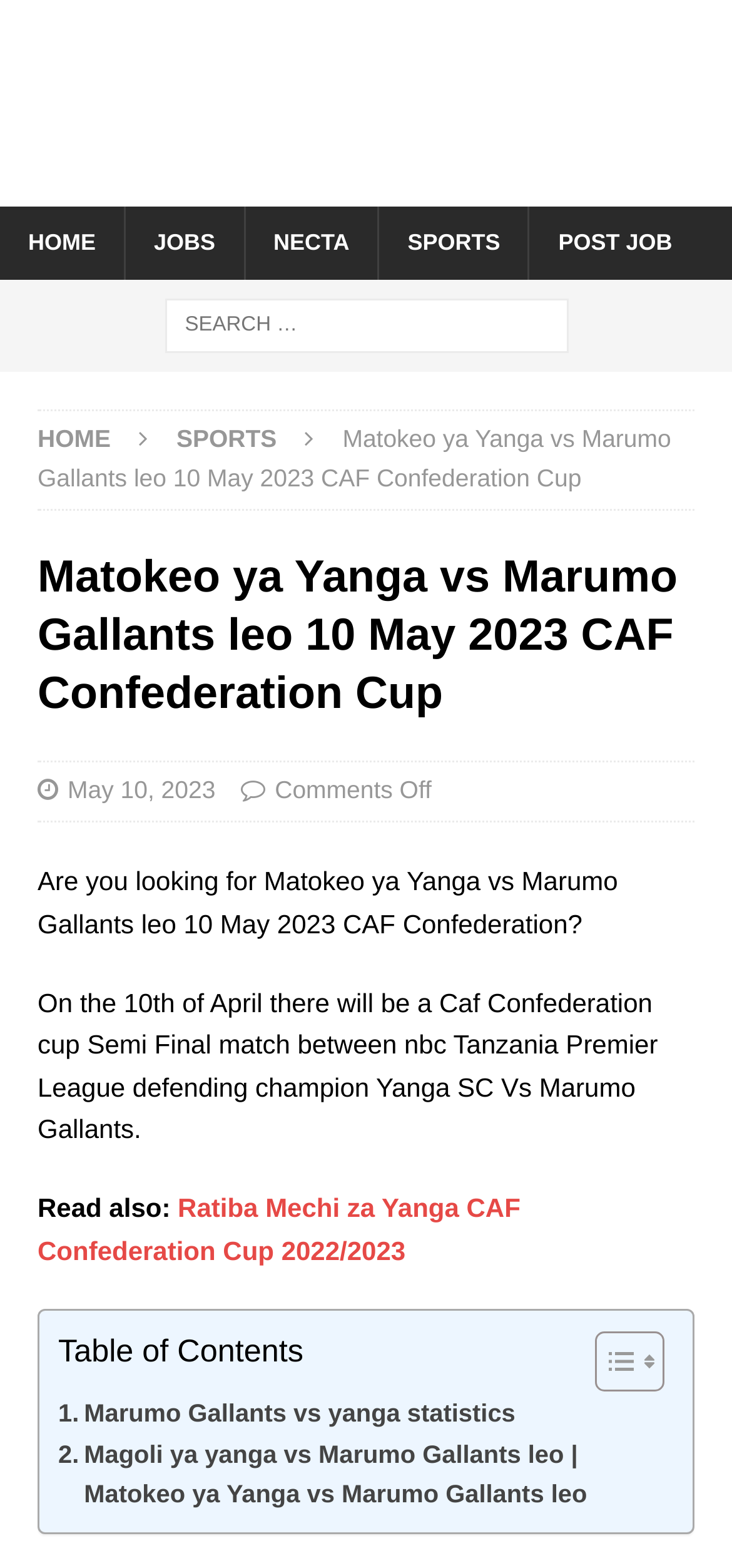Please identify the bounding box coordinates of the area that needs to be clicked to fulfill the following instruction: "Search for something."

[0.224, 0.191, 0.776, 0.225]